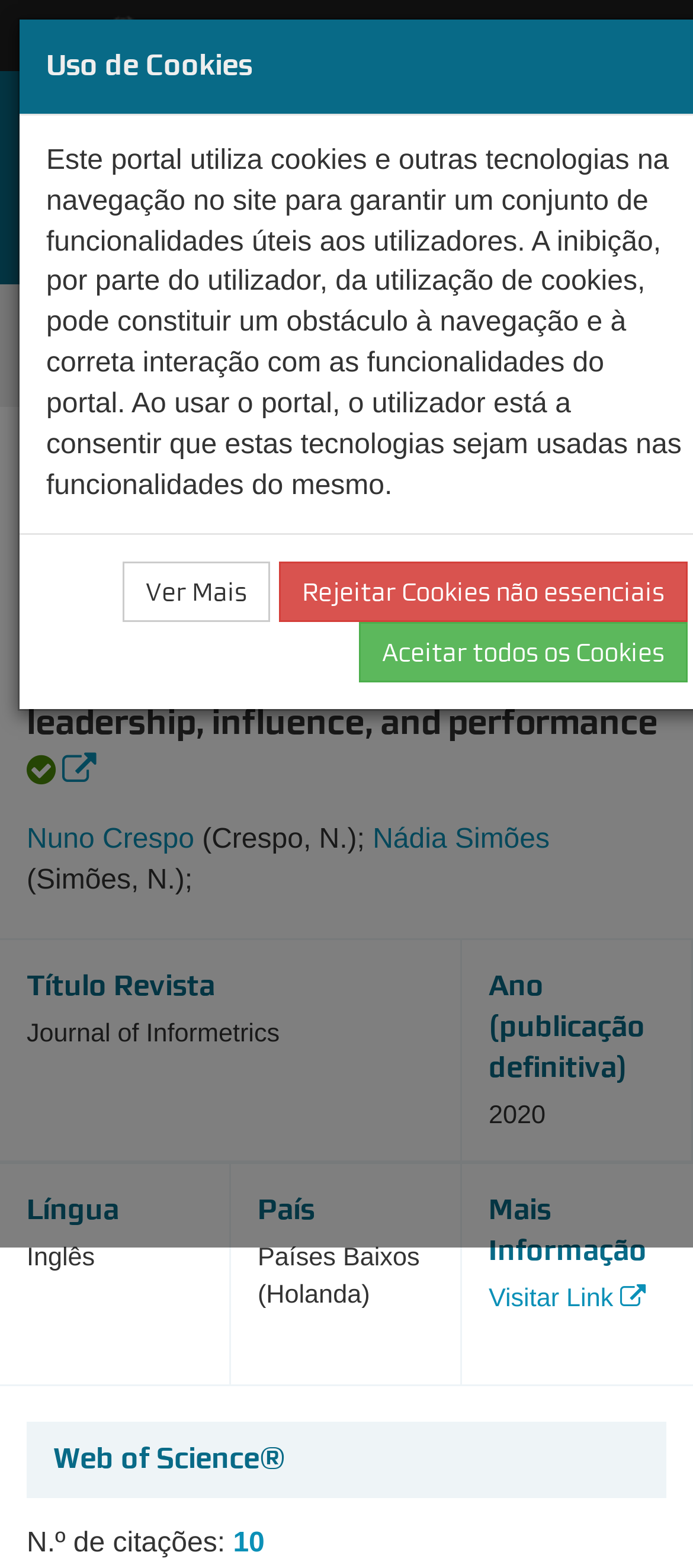Answer the question with a single word or phrase: 
What is the title of the publication?

Self-citations and scientific evaluation: leadership, influence, and performance